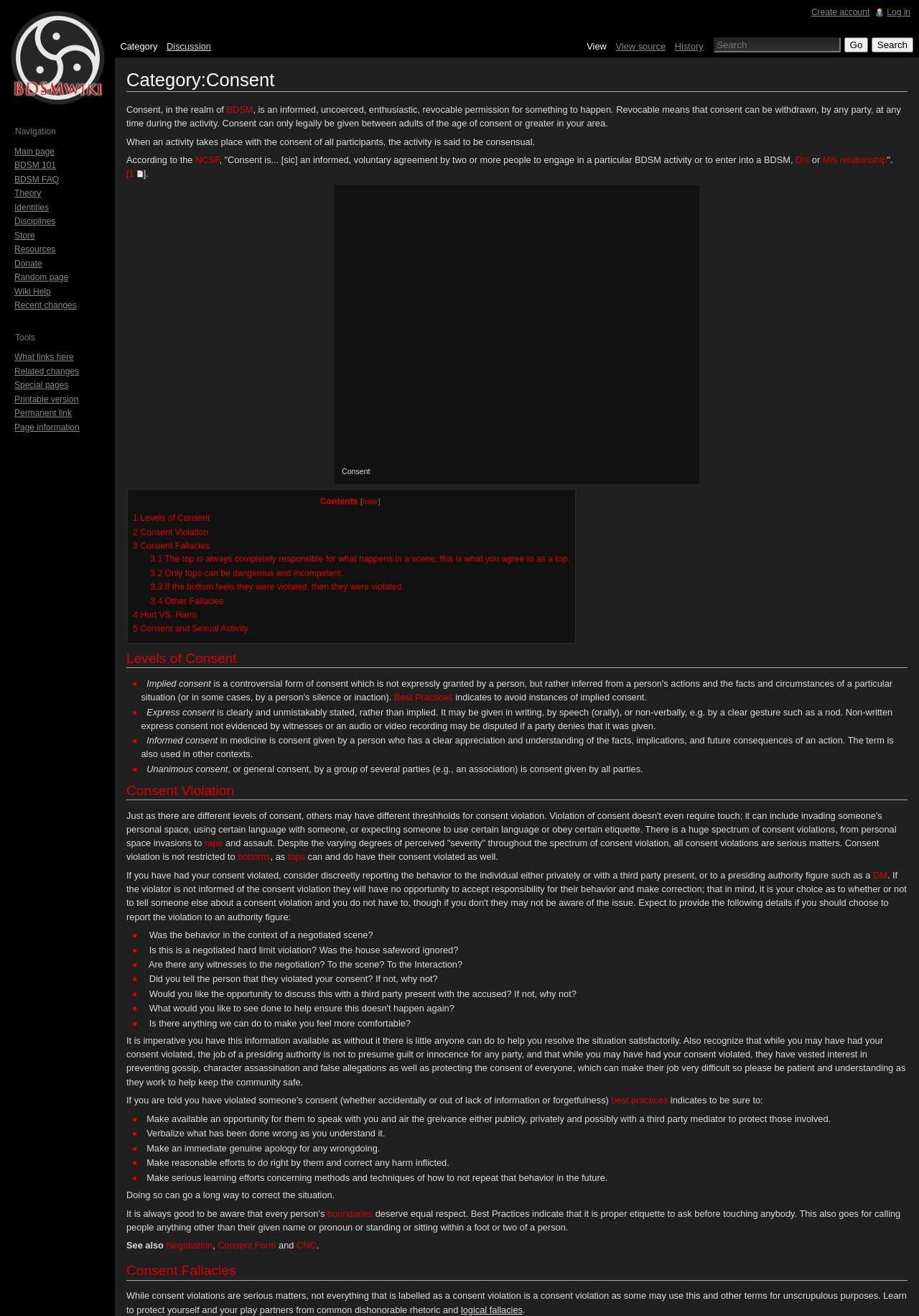Please respond to the question with a concise word or phrase:
What are the levels of consent?

Implied, Express, Informed, Unanimous